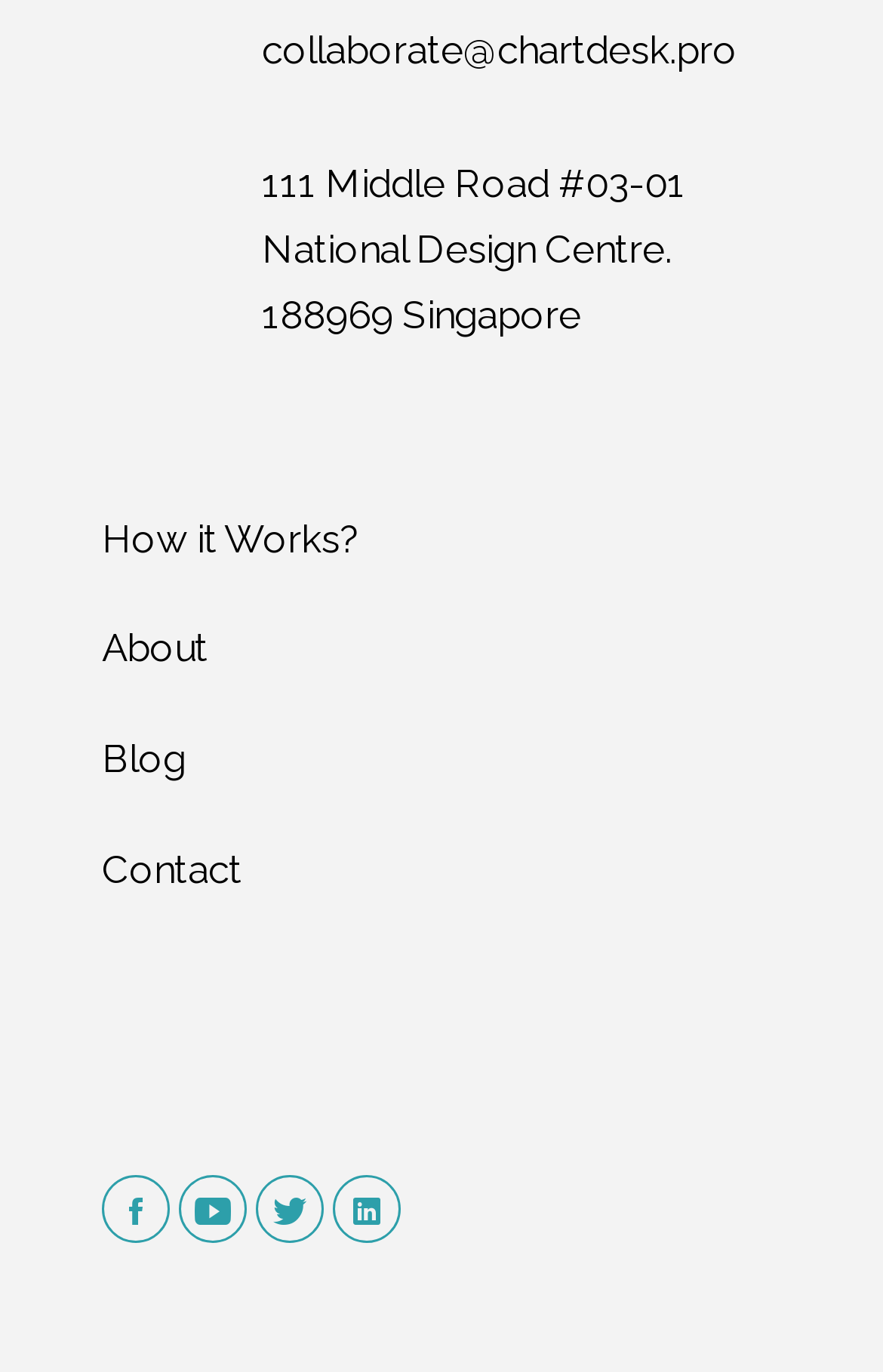Pinpoint the bounding box coordinates of the area that must be clicked to complete this instruction: "Open the Appstore".

[0.131, 0.803, 0.408, 0.836]